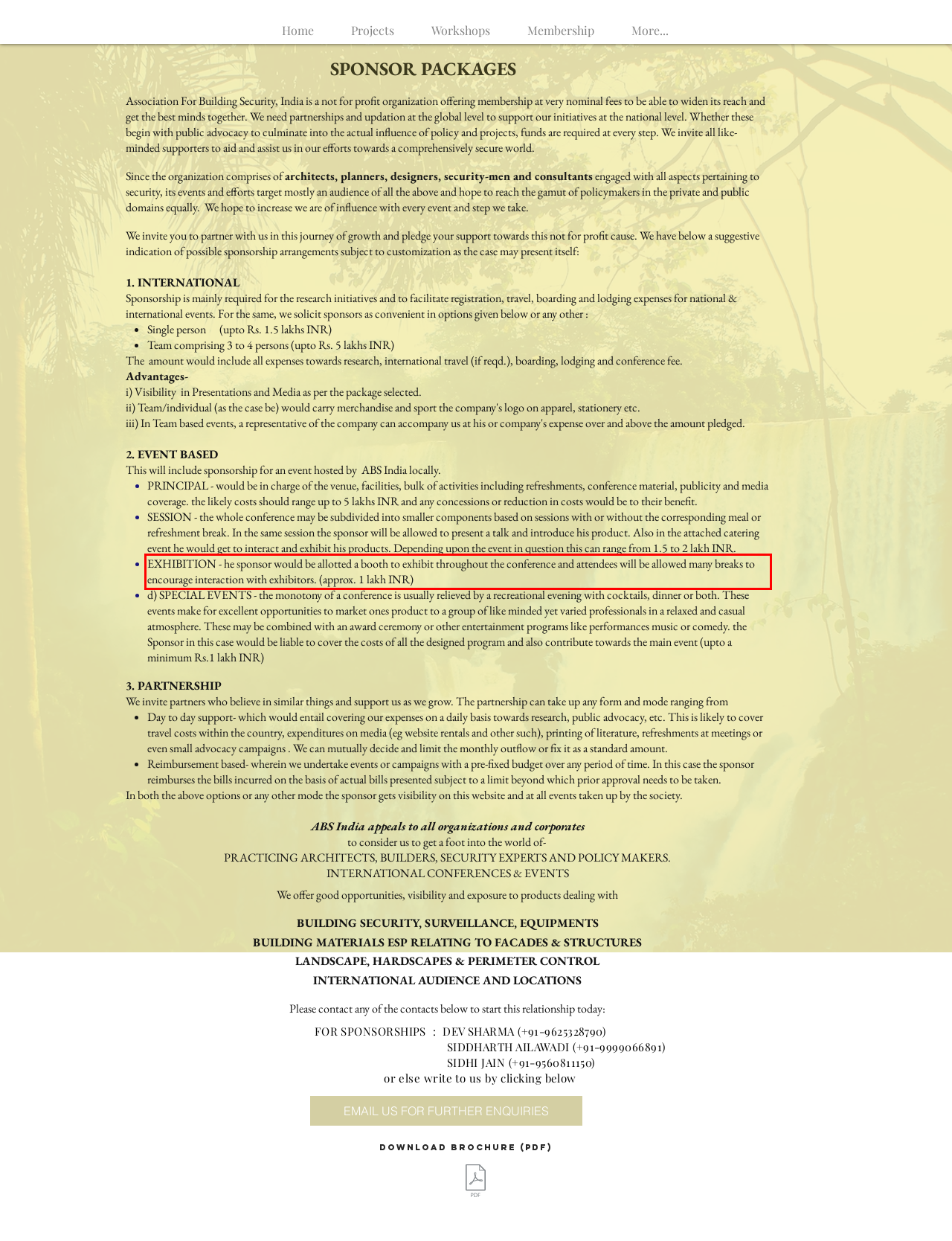Given a screenshot of a webpage containing a red bounding box, perform OCR on the text within this red bounding box and provide the text content.

EXHIBITION - he sponsor would be allotted a booth to exhibit throughout the conference and attendees will be allowed many breaks to encourage interaction with exhibitors. (approx. 1 lakh INR)